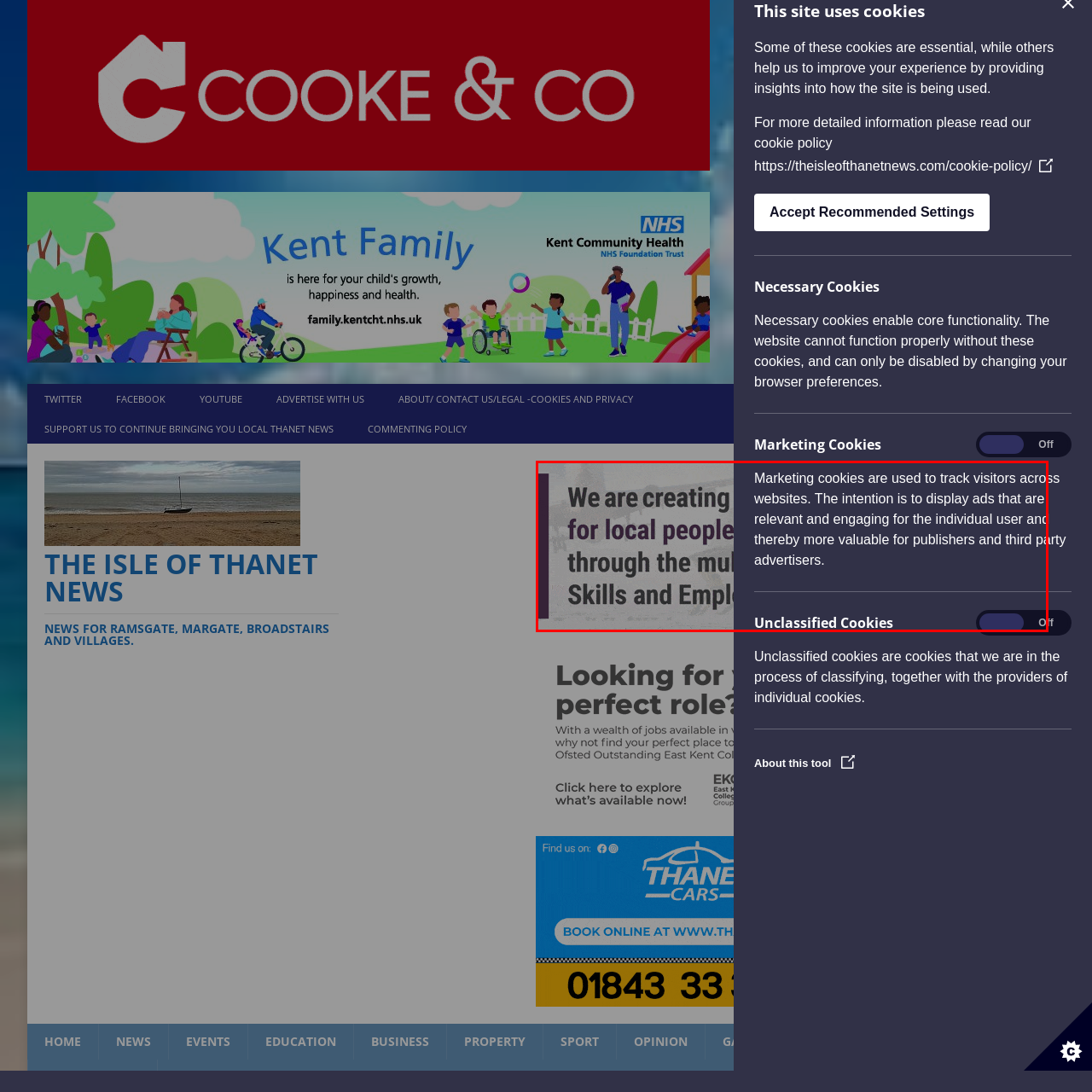What does the toggle switch manage?
Focus on the area marked by the red bounding box and respond to the question with as much detail as possible.

The toggle switch on the webpage is used to manage 'Unclassified Cookies', providing users with options for privacy preferences and cookie settings on the website.